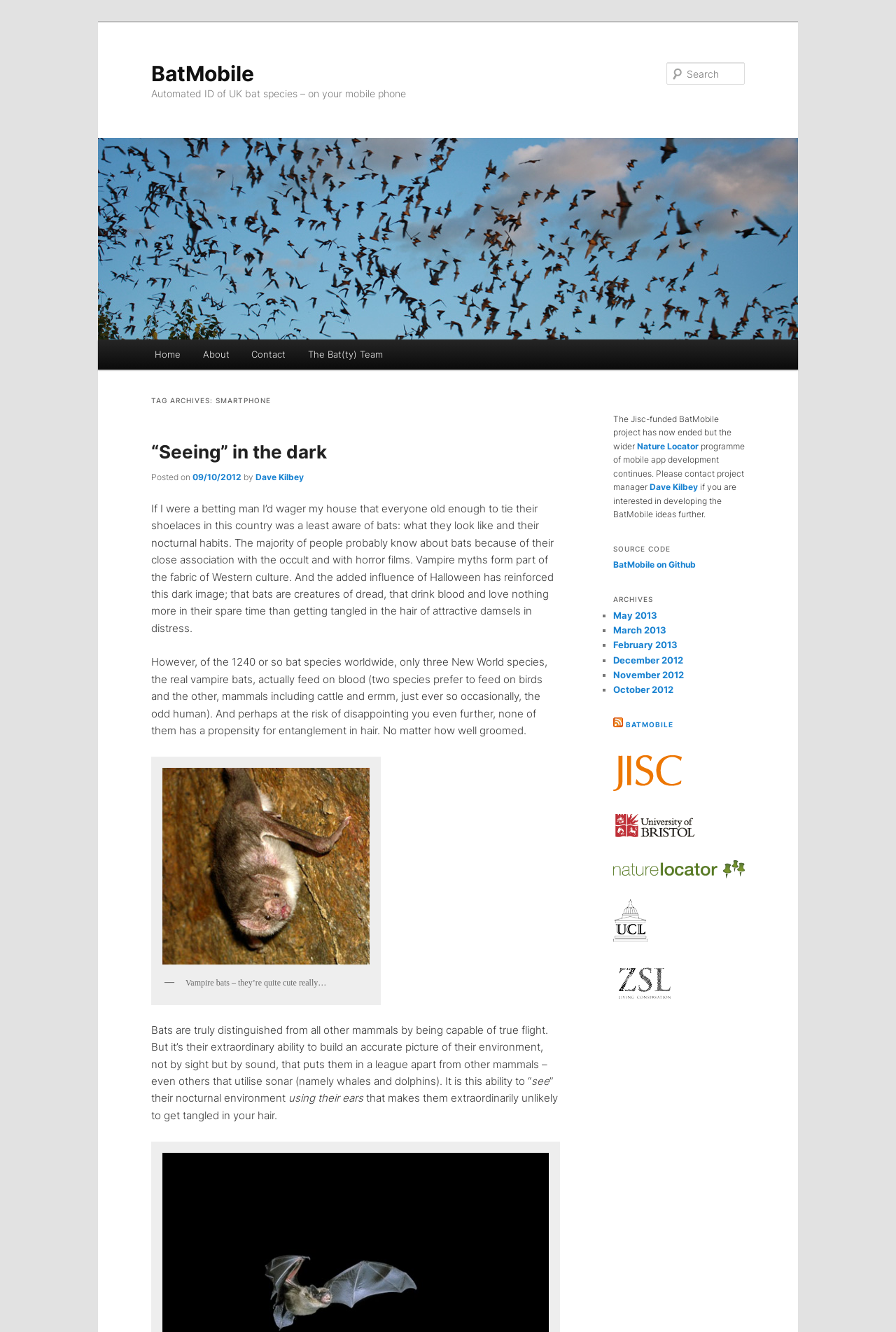What is the name of the project manager? Please answer the question using a single word or phrase based on the image.

Dave Kilbey